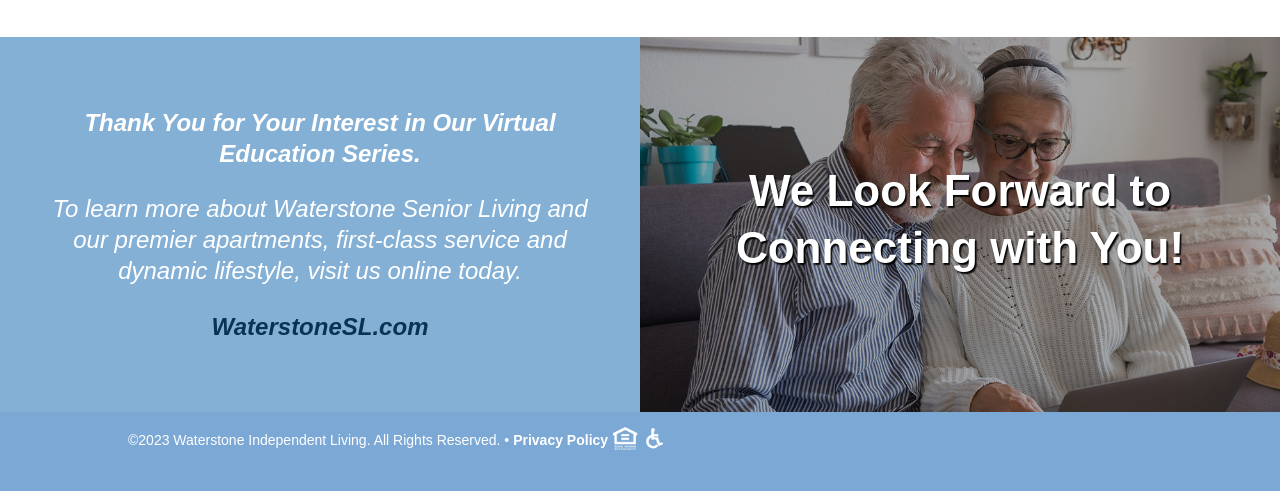Locate the bounding box of the UI element based on this description: "WaterstoneSL.com". Provide four float numbers between 0 and 1 as [left, top, right, bottom].

[0.165, 0.635, 0.335, 0.69]